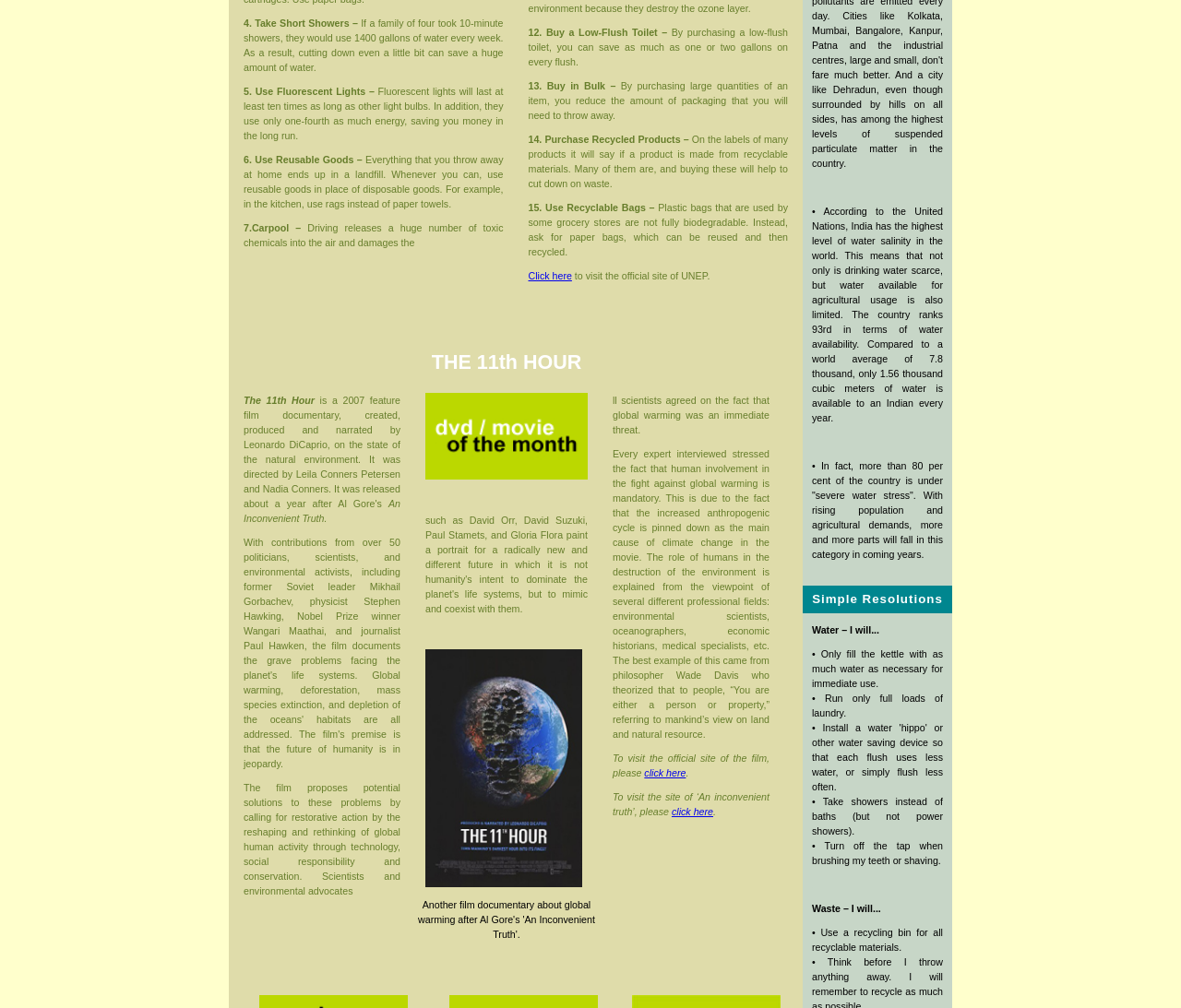Identify the bounding box coordinates for the UI element described as: "click here". The coordinates should be provided as four floats between 0 and 1: [left, top, right, bottom].

[0.546, 0.761, 0.581, 0.772]